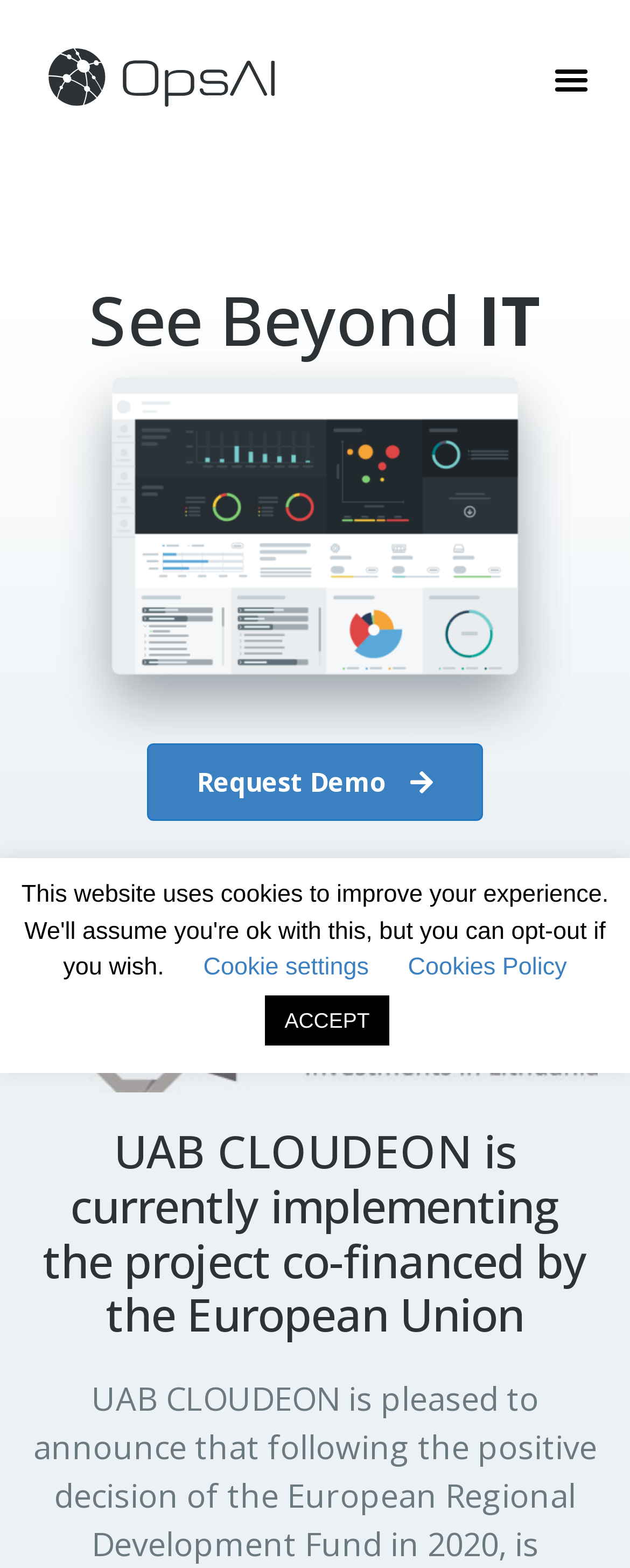Please answer the following question using a single word or phrase: 
What is the purpose of the button at the bottom-left?

Cookie settings